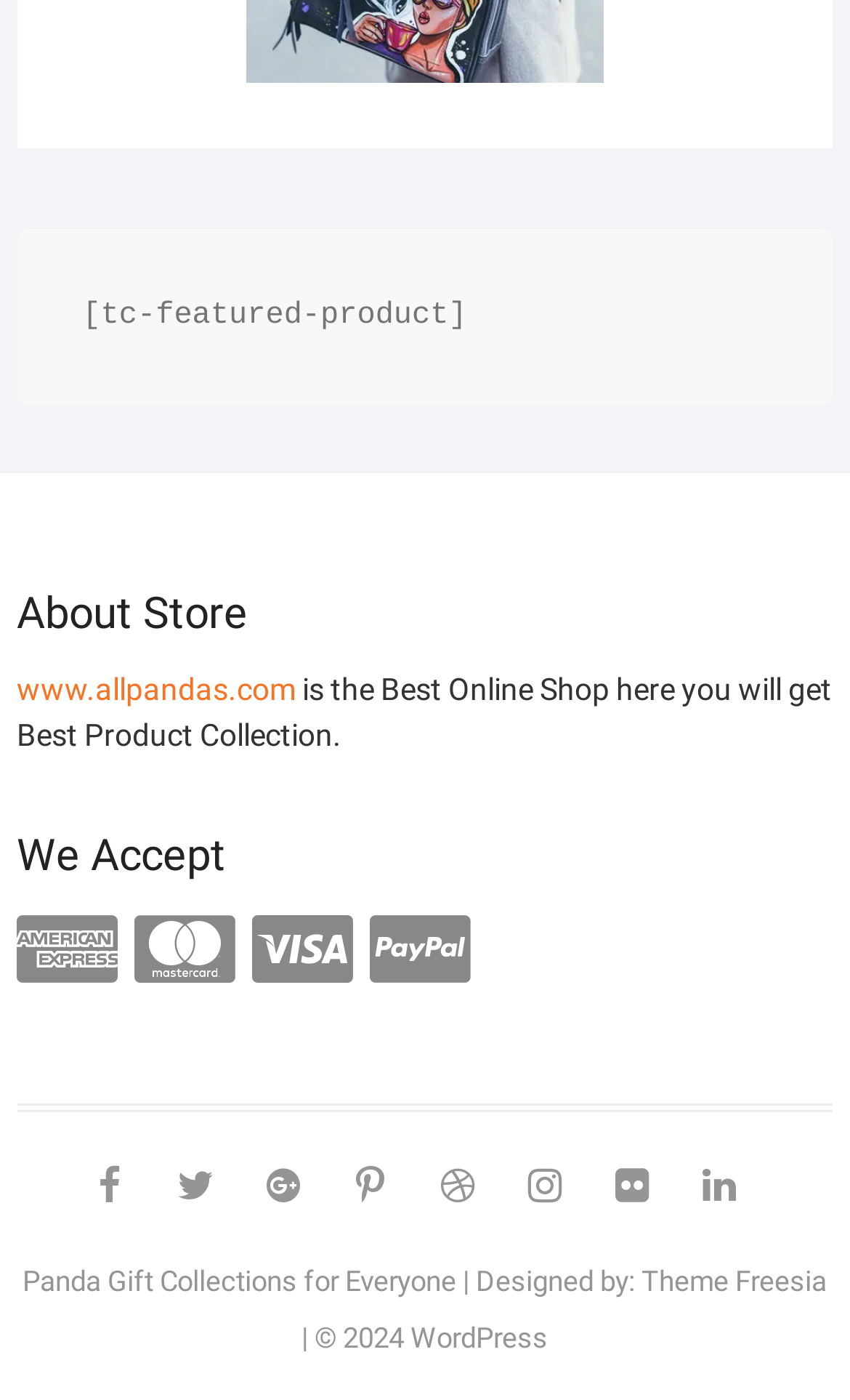Please locate the clickable area by providing the bounding box coordinates to follow this instruction: "check the facebook link".

[0.09, 0.825, 0.167, 0.869]